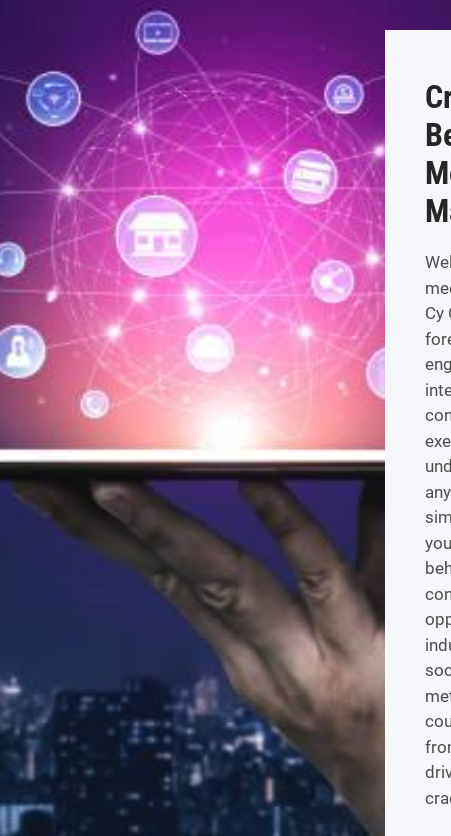Analyze the image and provide a detailed answer to the question: What is the theme of the visual element?

The overall design of the image effectively communicates the theme of analytics in social media marketing, making it an engaging introduction to the blog post about 'Cracking the Code: Unveiling the Secrets Behind Successful Analytics in Social Media Marketing'.